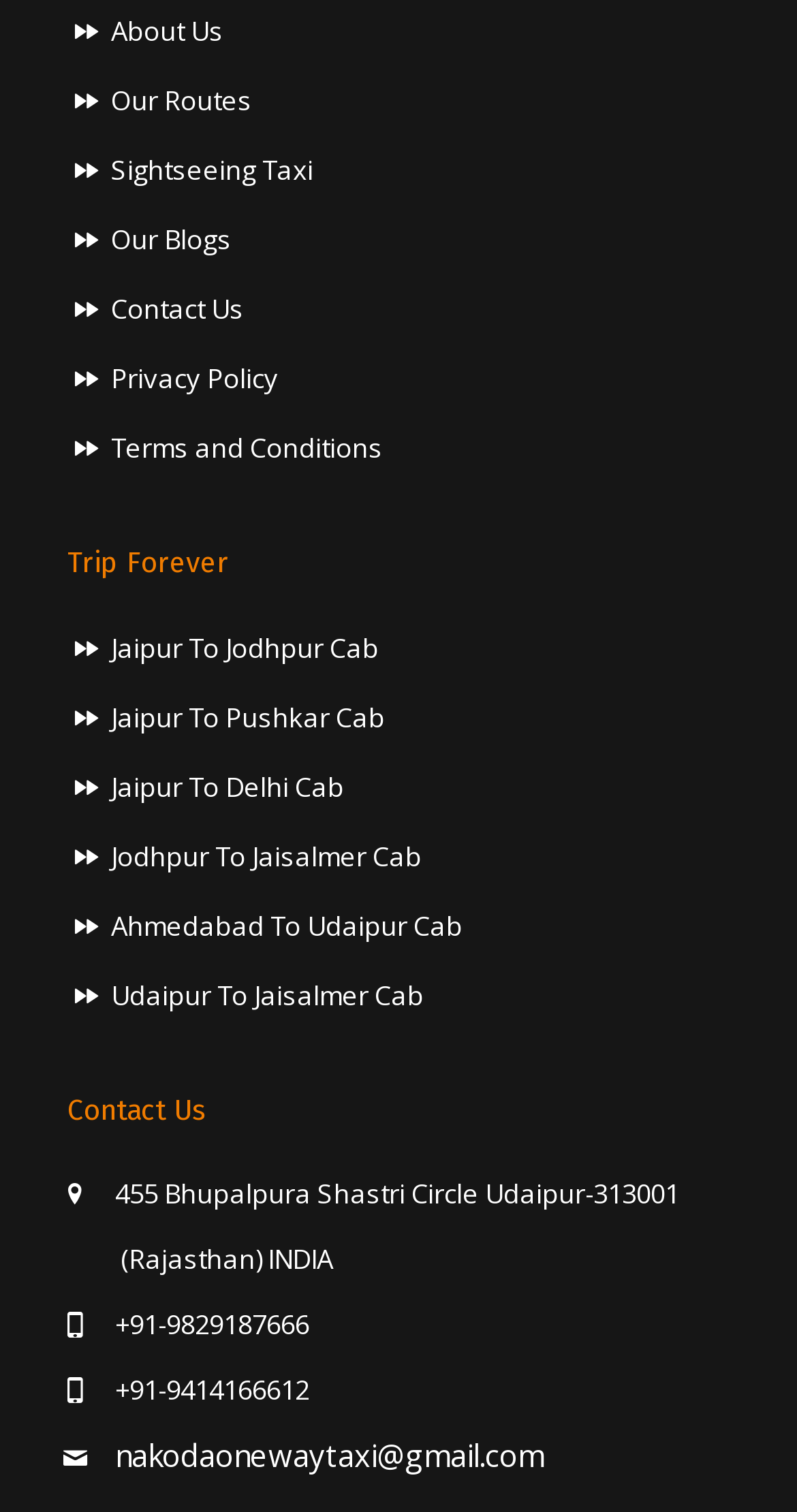What is the email address to contact?
Answer the question with a single word or phrase derived from the image.

nakodaonewaytaxi@gmail.com